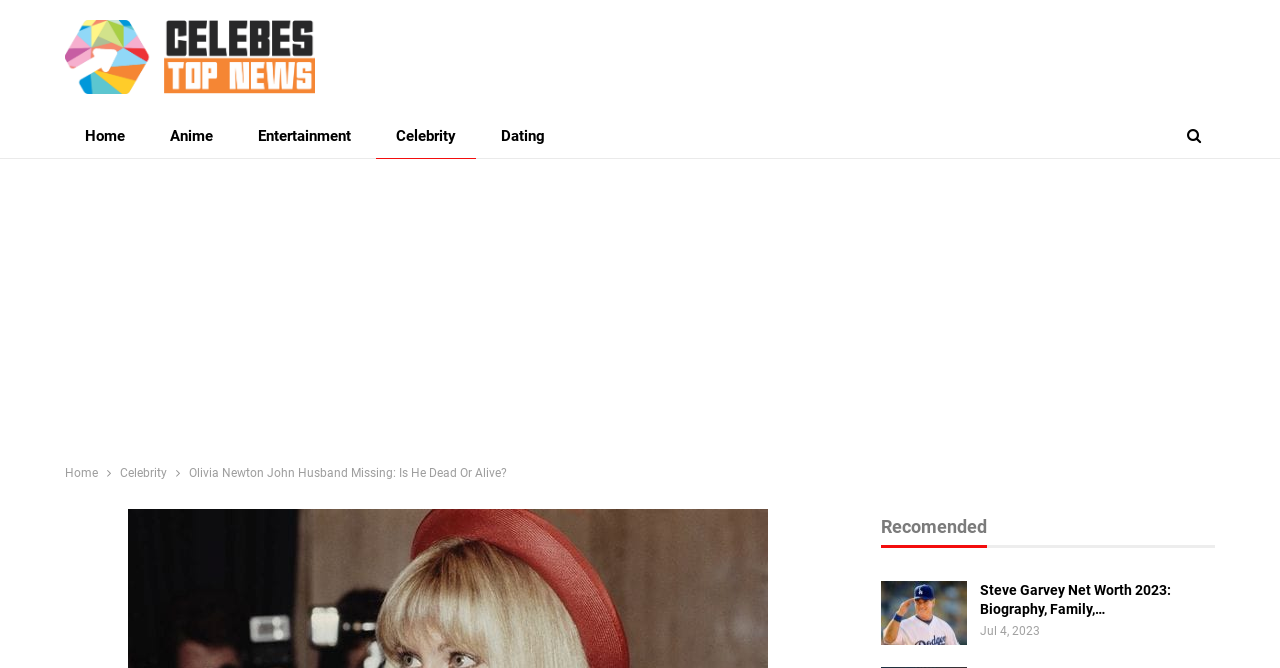Find the primary header on the webpage and provide its text.

Olivia Newton John Husband Missing: Is He Dead Or Alive?